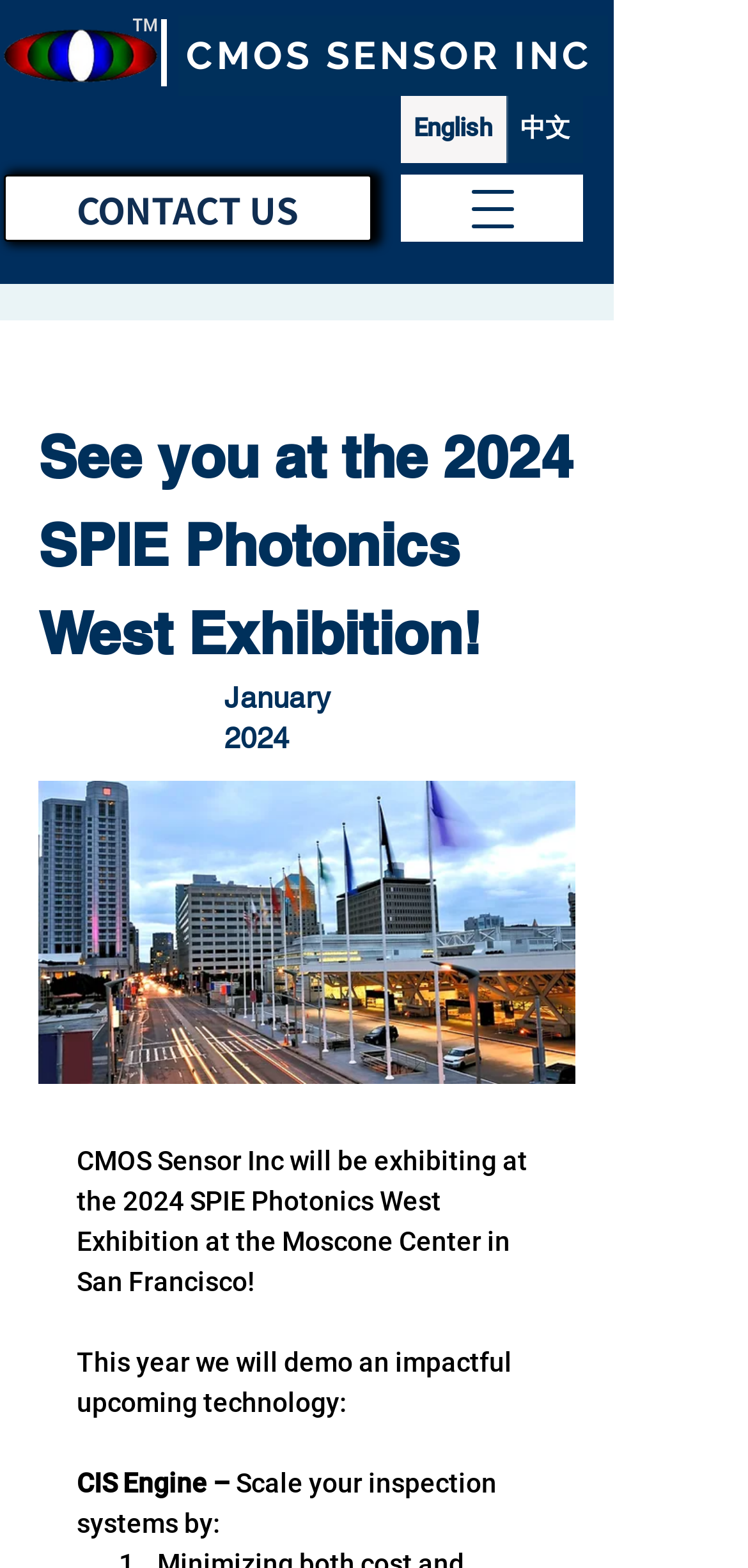What is the location of the 2024 SPIE Photonics West Exhibition?
Based on the screenshot, provide your answer in one word or phrase.

Moscone Center in San Francisco